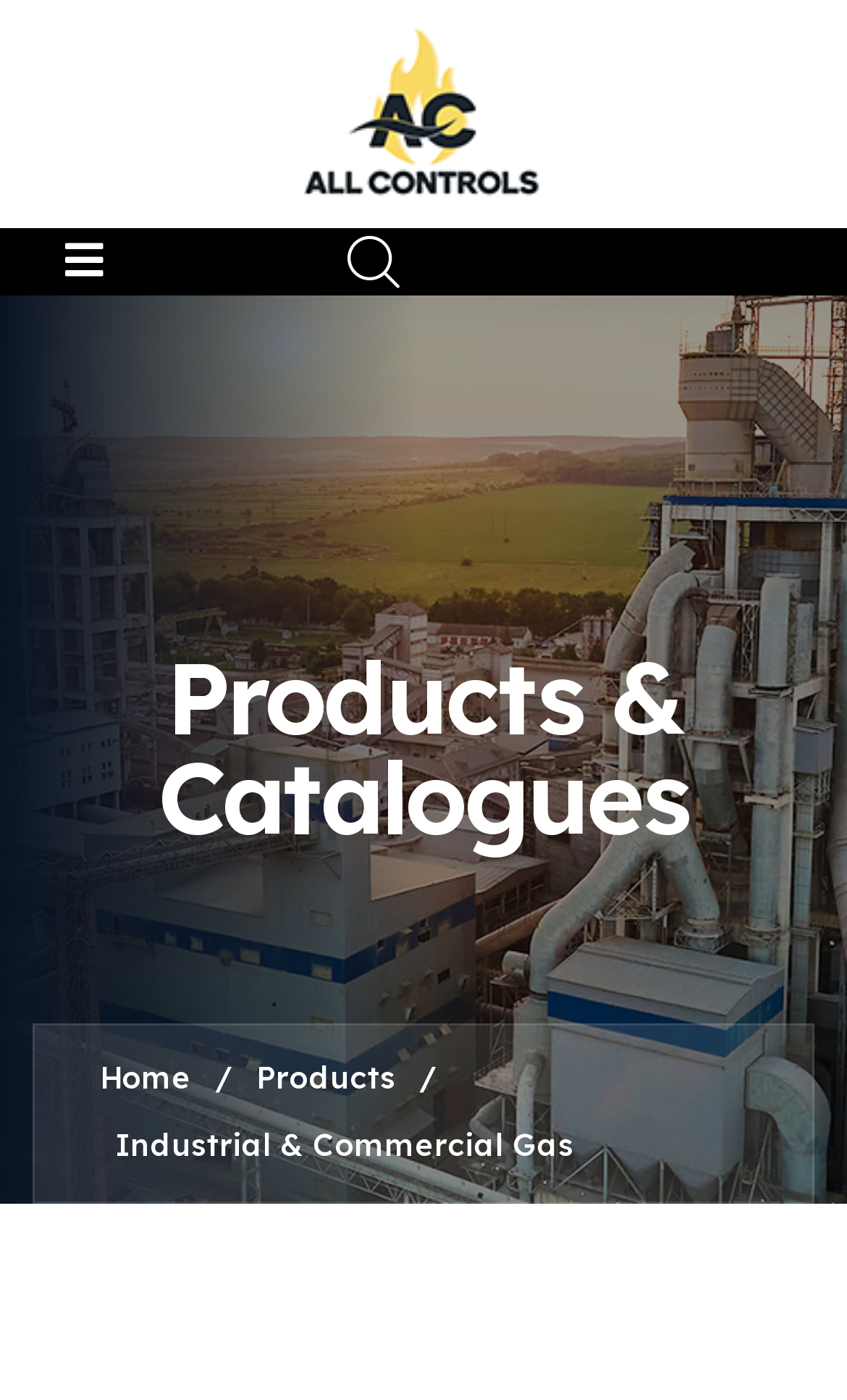What is the category of the product?
Using the image as a reference, give a one-word or short phrase answer.

Industrial & Commercial Gas